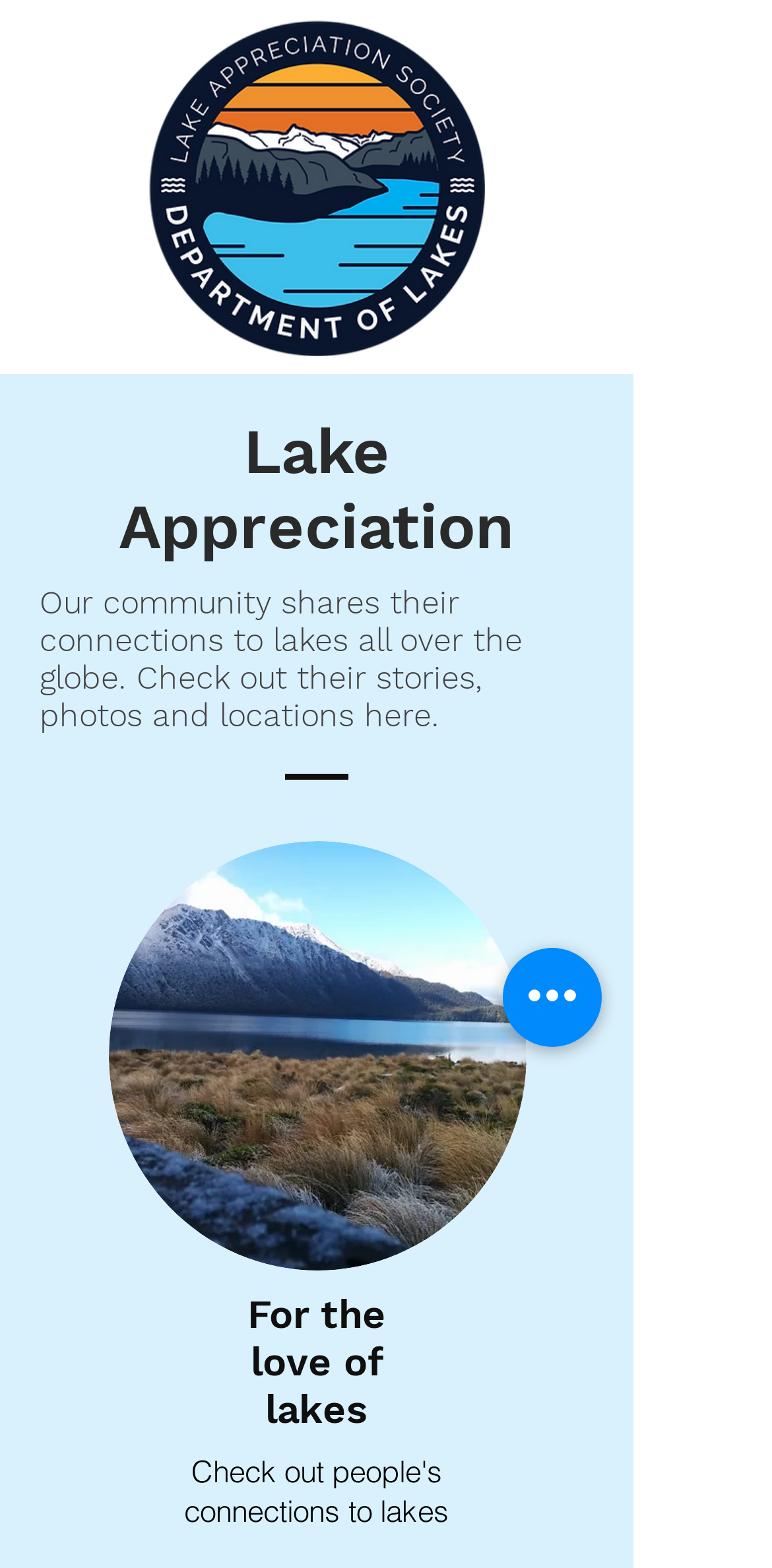Determine the bounding box for the HTML element described here: "aria-label="Quick actions"". The coordinates should be given as [left, top, right, bottom] with each number being a float between 0 and 1.

[0.651, 0.605, 0.779, 0.668]